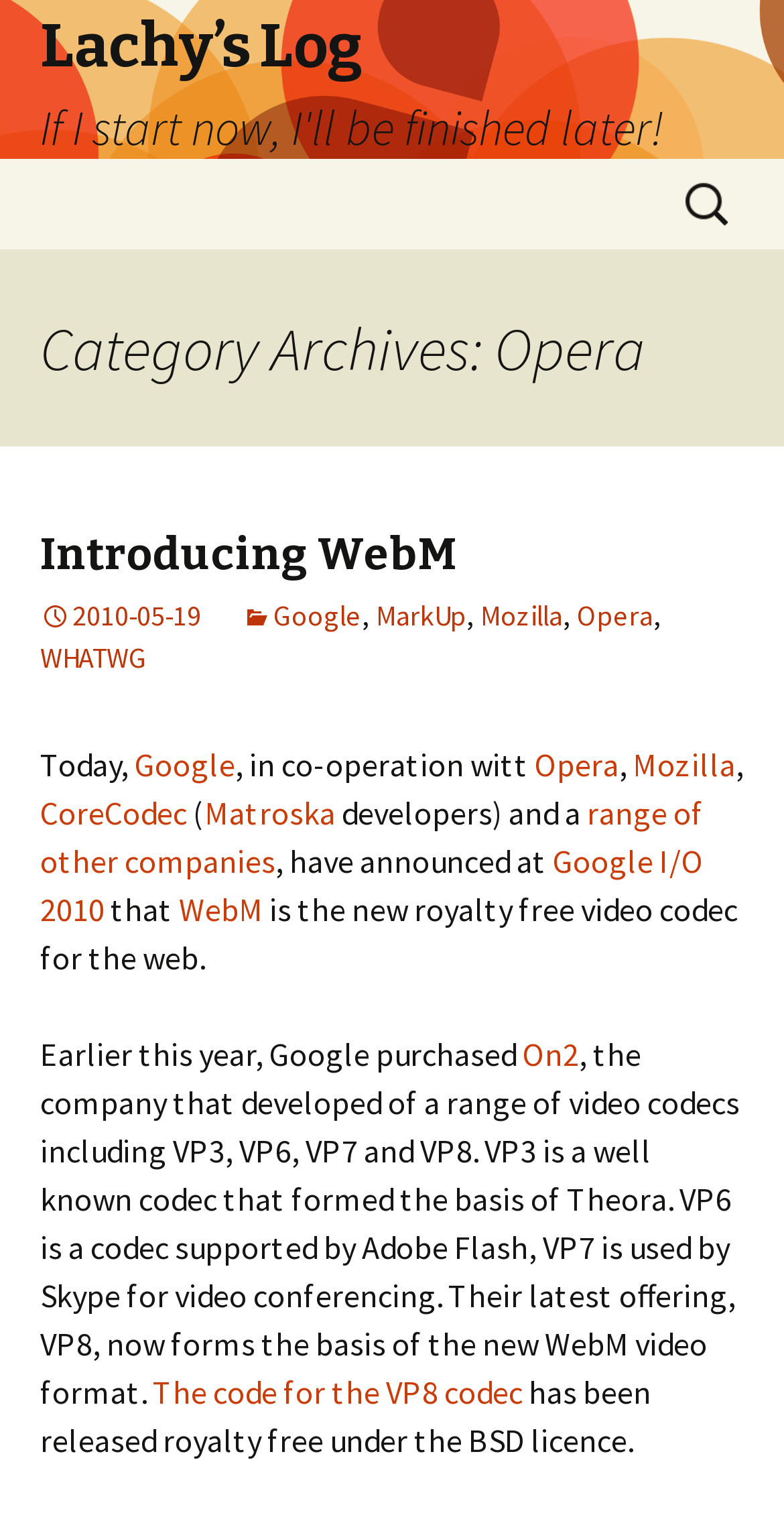Please identify the coordinates of the bounding box that should be clicked to fulfill this instruction: "Visit the Google website".

[0.308, 0.393, 0.462, 0.416]